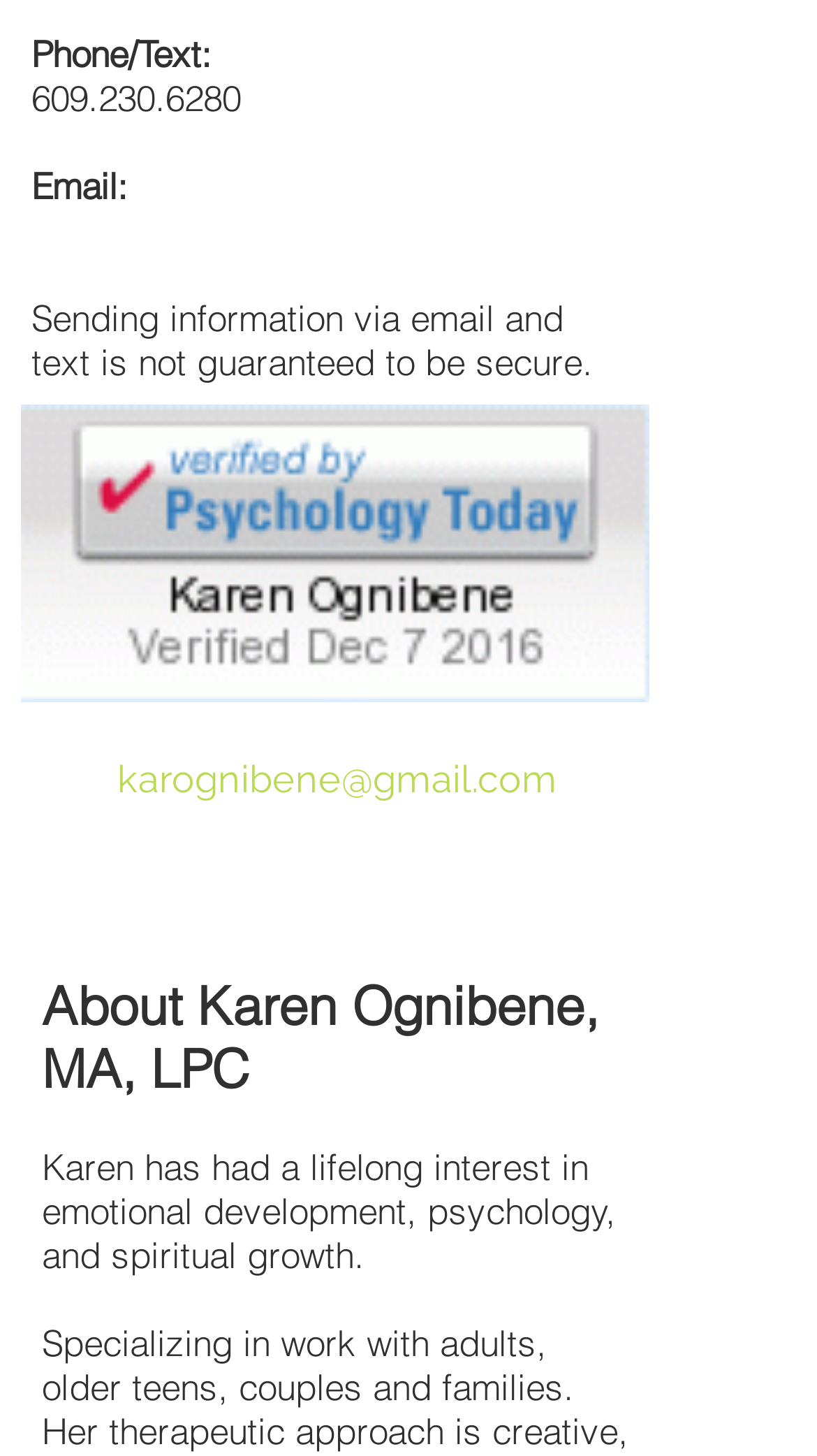What is Karen Ognibene's interest?
Provide a comprehensive and detailed answer to the question.

Karen Ognibene's interest is mentioned in the static text element with bounding box coordinates [0.051, 0.786, 0.754, 0.877], which states 'Karen has had a lifelong interest in emotional development, psychology, and spiritual growth.'